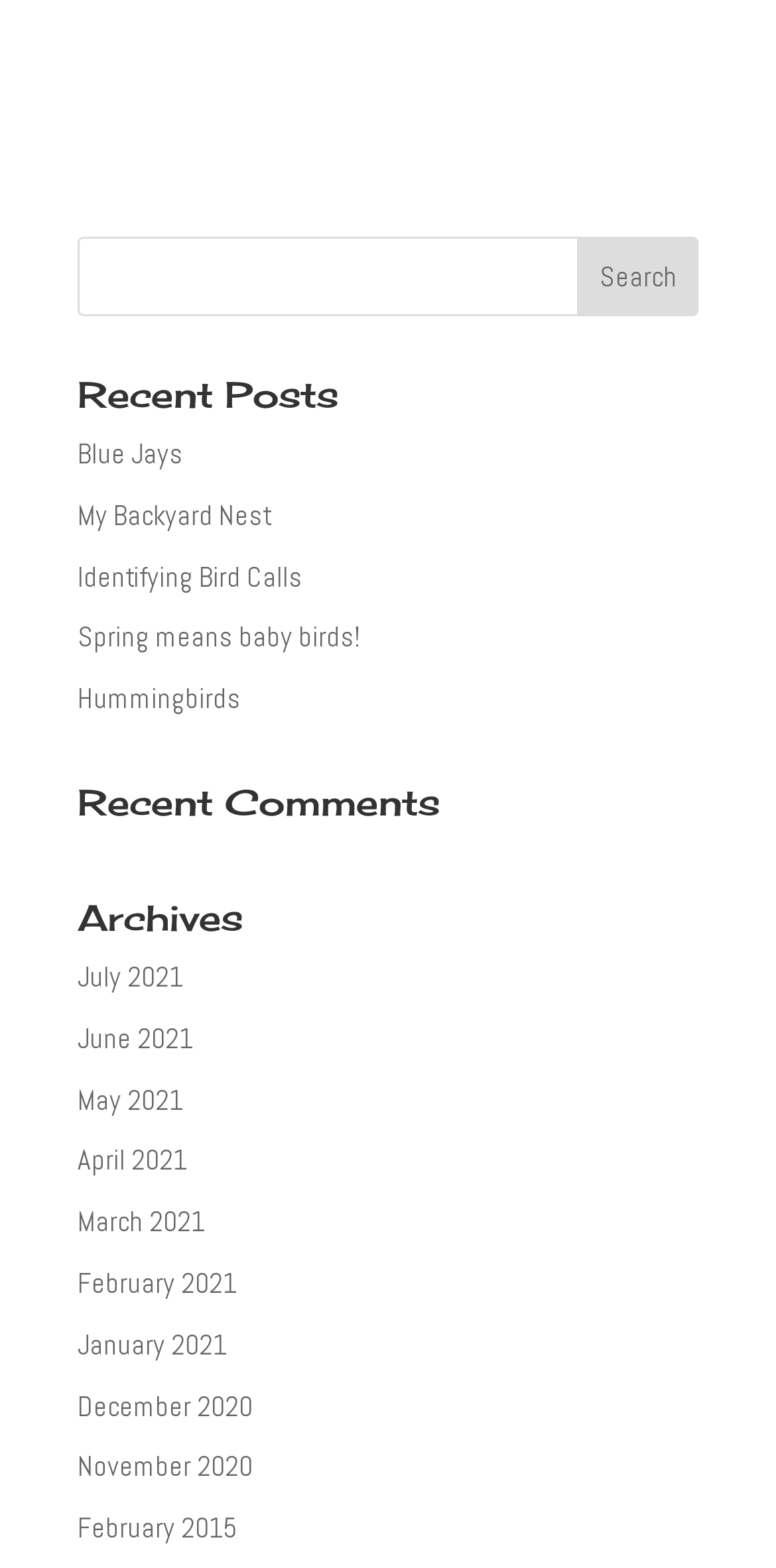Please indicate the bounding box coordinates for the clickable area to complete the following task: "view recent post about Blue Jays". The coordinates should be specified as four float numbers between 0 and 1, i.e., [left, top, right, bottom].

[0.1, 0.278, 0.236, 0.301]